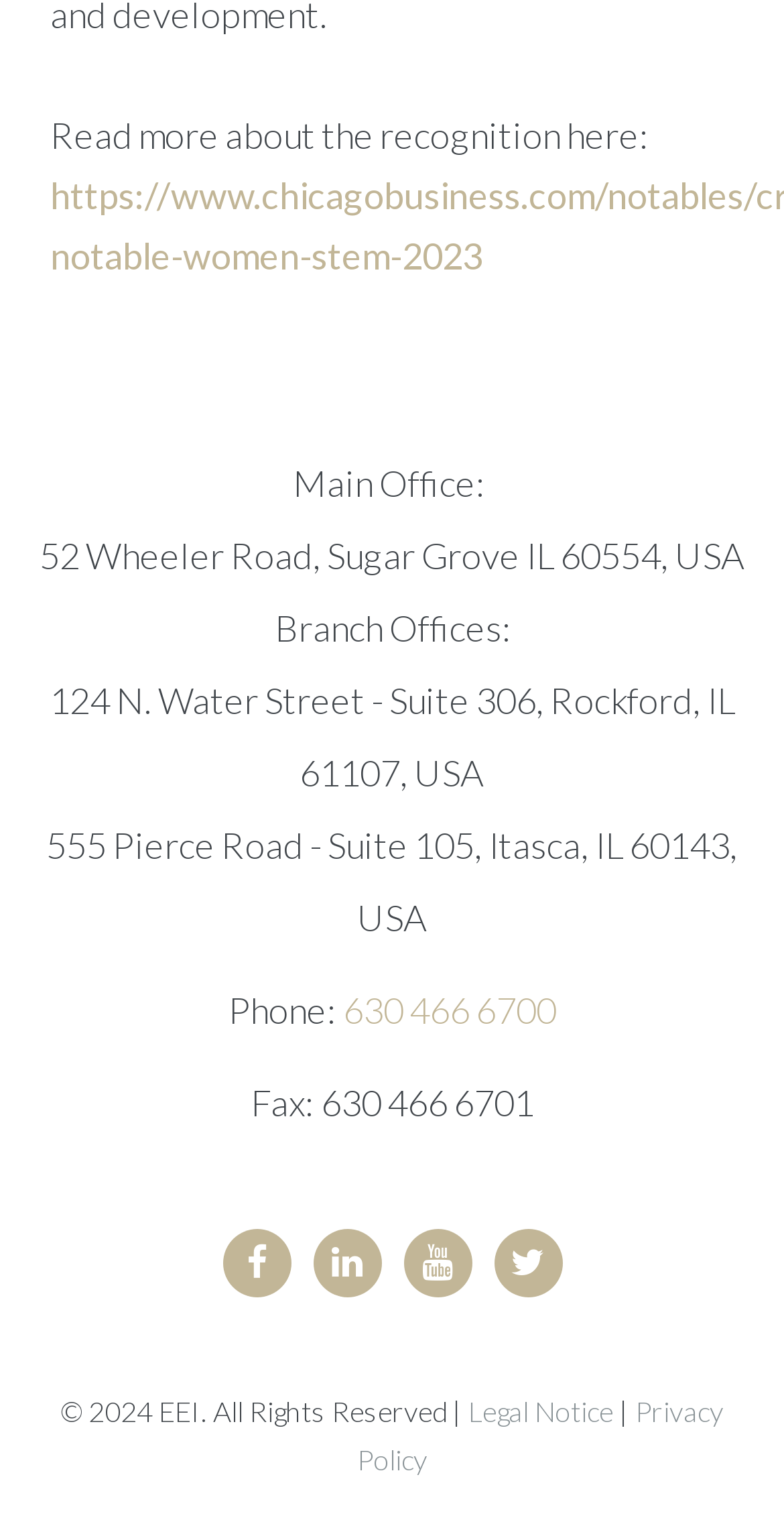What is the address of the main office? Based on the image, give a response in one word or a short phrase.

52 Wheeler Road, Sugar Grove IL 60554, USA